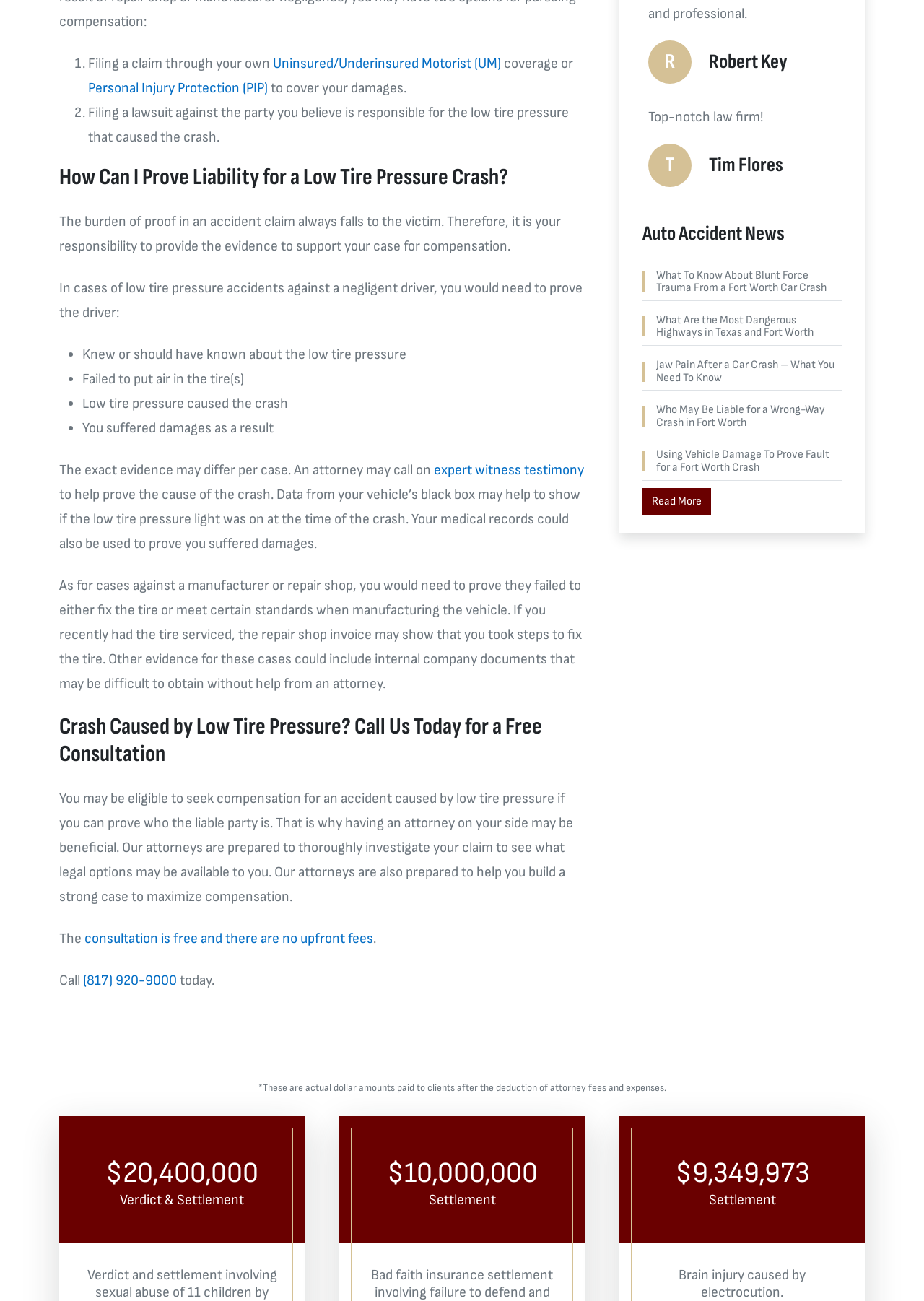Determine the bounding box for the UI element that matches this description: "Databricks Data Science and Engineering".

None